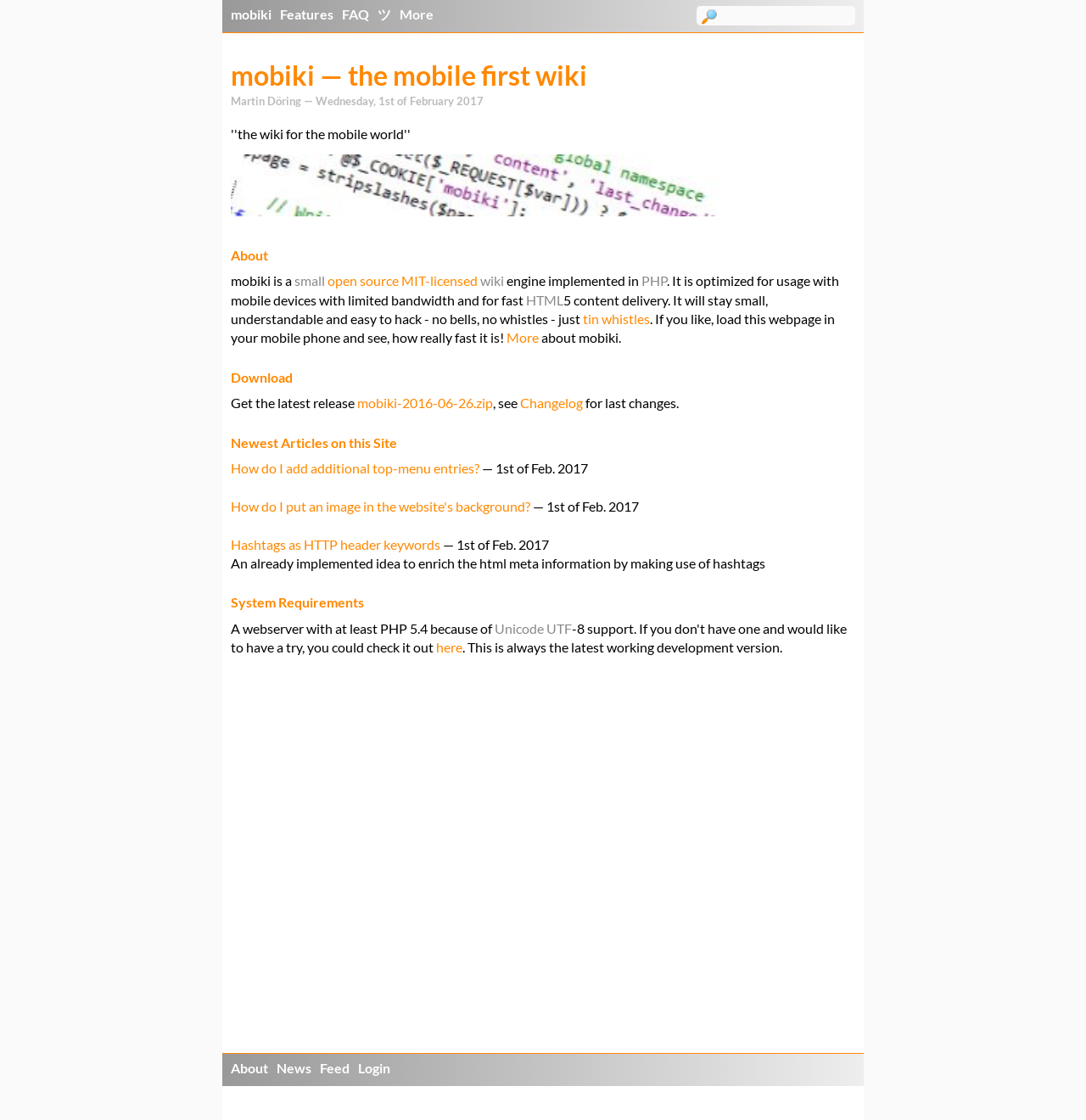Bounding box coordinates are given in the format (top-left x, top-left y, bottom-right x, bottom-right y). All values should be floating point numbers between 0 and 1. Provide the bounding box coordinate for the UI element described as: ツ

[0.344, 0.004, 0.364, 0.023]